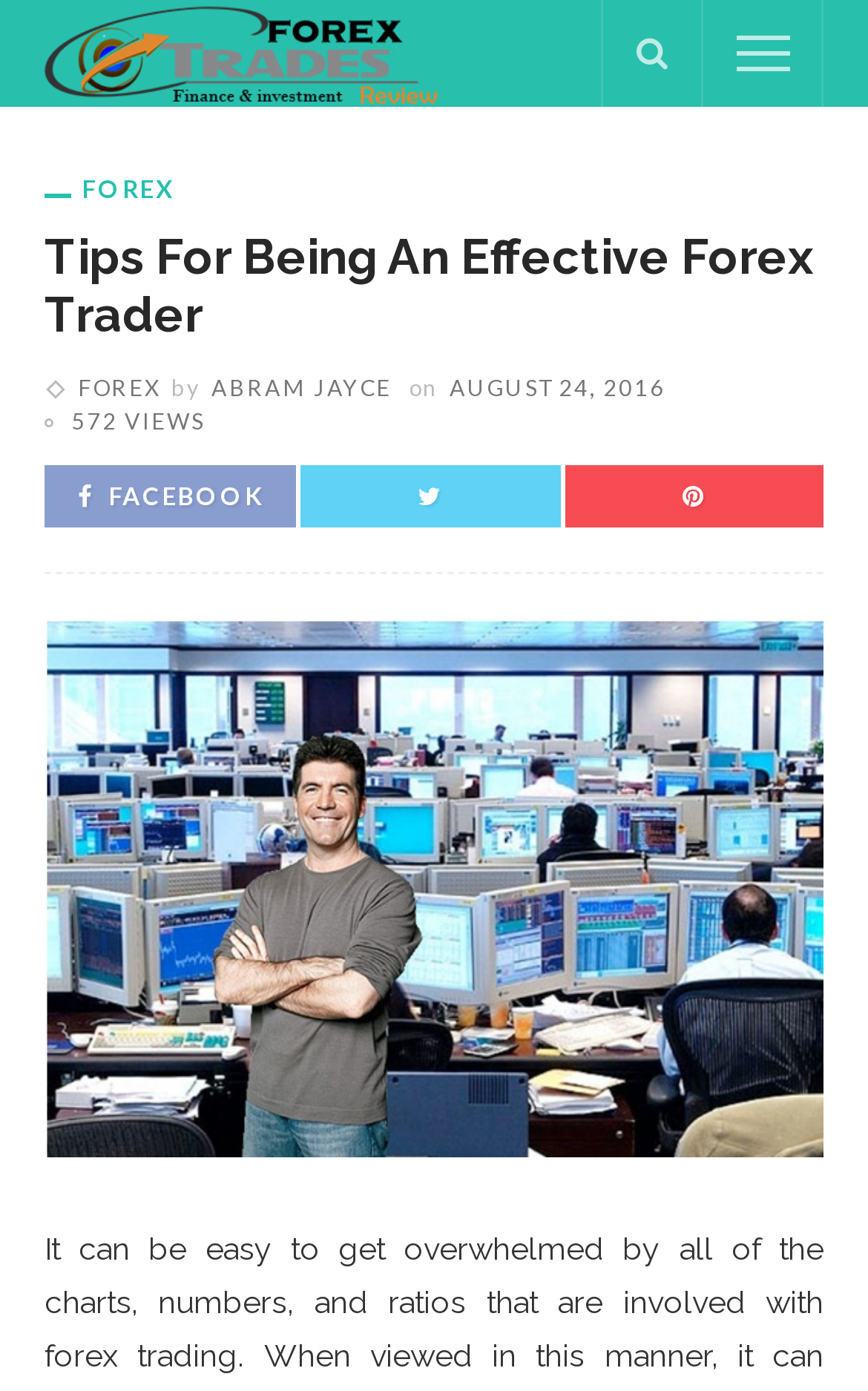Identify the bounding box coordinates of the element that should be clicked to fulfill this task: "Visit the FOREX page". The coordinates should be provided as four float numbers between 0 and 1, i.e., [left, top, right, bottom].

[0.051, 0.125, 0.2, 0.146]